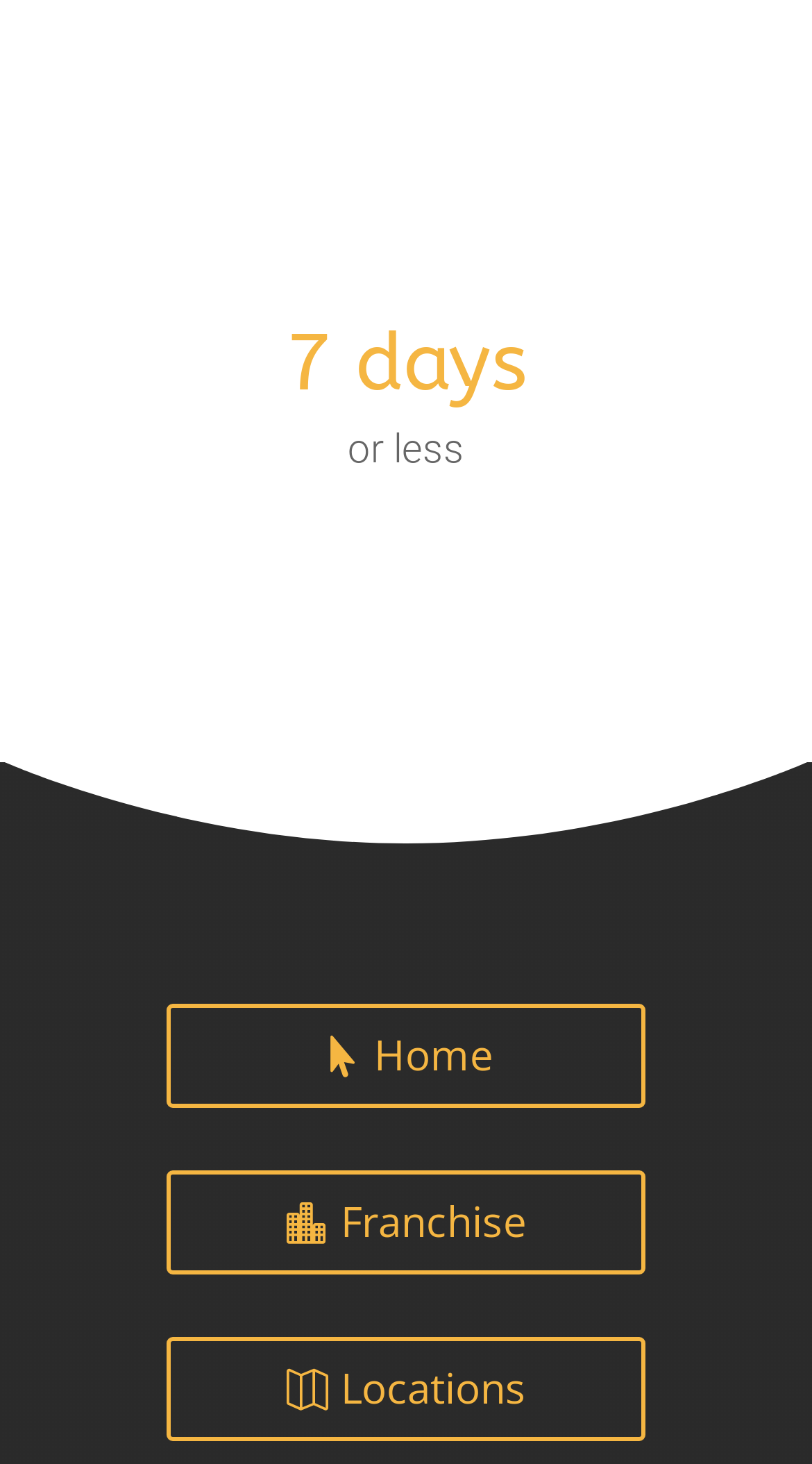Locate the bounding box of the UI element based on this description: "Franchise". Provide four float numbers between 0 and 1 as [left, top, right, bottom].

[0.205, 0.8, 0.795, 0.871]